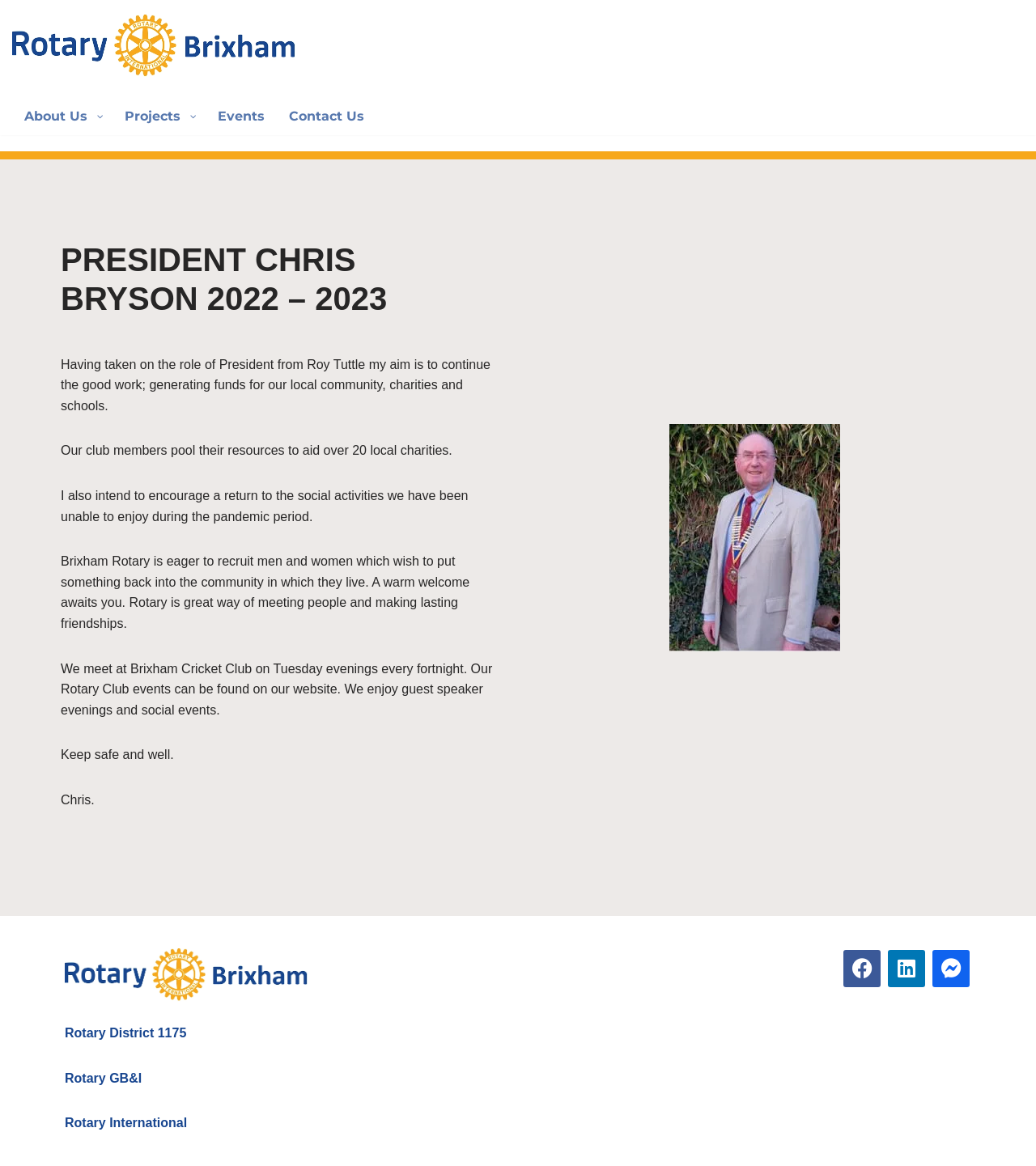Craft a detailed narrative of the webpage's structure and content.

The webpage is about the President's page of Rotary Brixham. At the top, there is a link to skip to the content, followed by a link to the Rotary Brixham website. A navigation menu, labeled as "Primary Menu", is located below, containing four links: "About Us", "Projects", "Events", and "Contact Us".

The main content of the page is divided into two sections. On the left, there is a heading that reads "PRESIDENT CHRIS BRYSON 2022 – 2023". Below the heading, there are five paragraphs of text, which introduce President Chris Bryson and outline his goals and objectives for the Rotary Club. The text also mentions the club's activities, such as fundraising for local charities and schools, and social events.

On the right side of the page, there is a figure, likely an image of President Chris Bryson. At the bottom of the page, there are several links to social media platforms, including Facebook, LinkedIn, and Facebook Messenger. Additionally, there are three links to related Rotary organizations: Rotary District 1175, Rotary GB&I, and Rotary International.